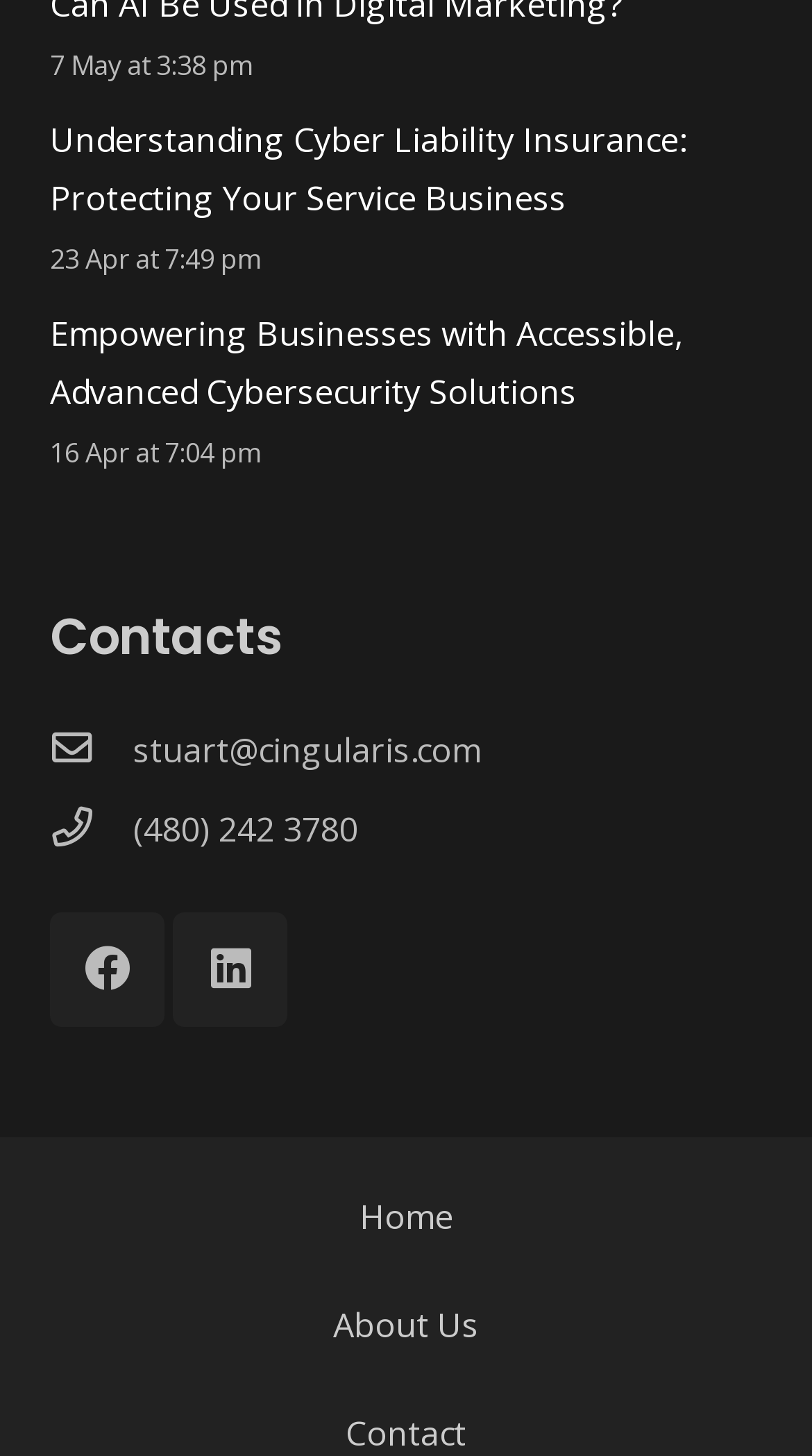Locate the bounding box coordinates of the area to click to fulfill this instruction: "Learn about the company". The bounding box should be presented as four float numbers between 0 and 1, in the order [left, top, right, bottom].

[0.41, 0.894, 0.59, 0.926]